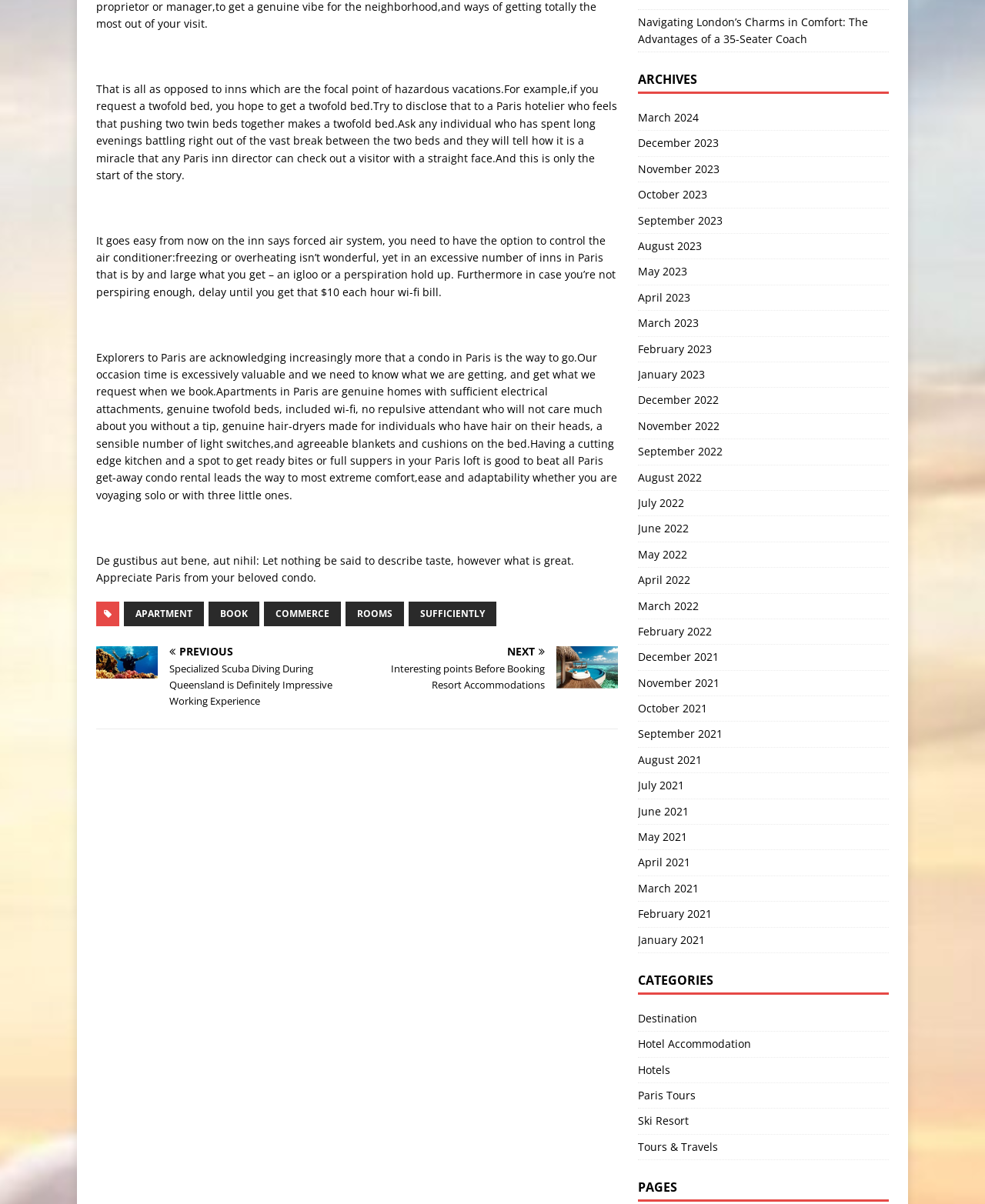From the given element description: "August 2021", find the bounding box for the UI element. Provide the coordinates as four float numbers between 0 and 1, in the order [left, top, right, bottom].

[0.647, 0.621, 0.902, 0.642]